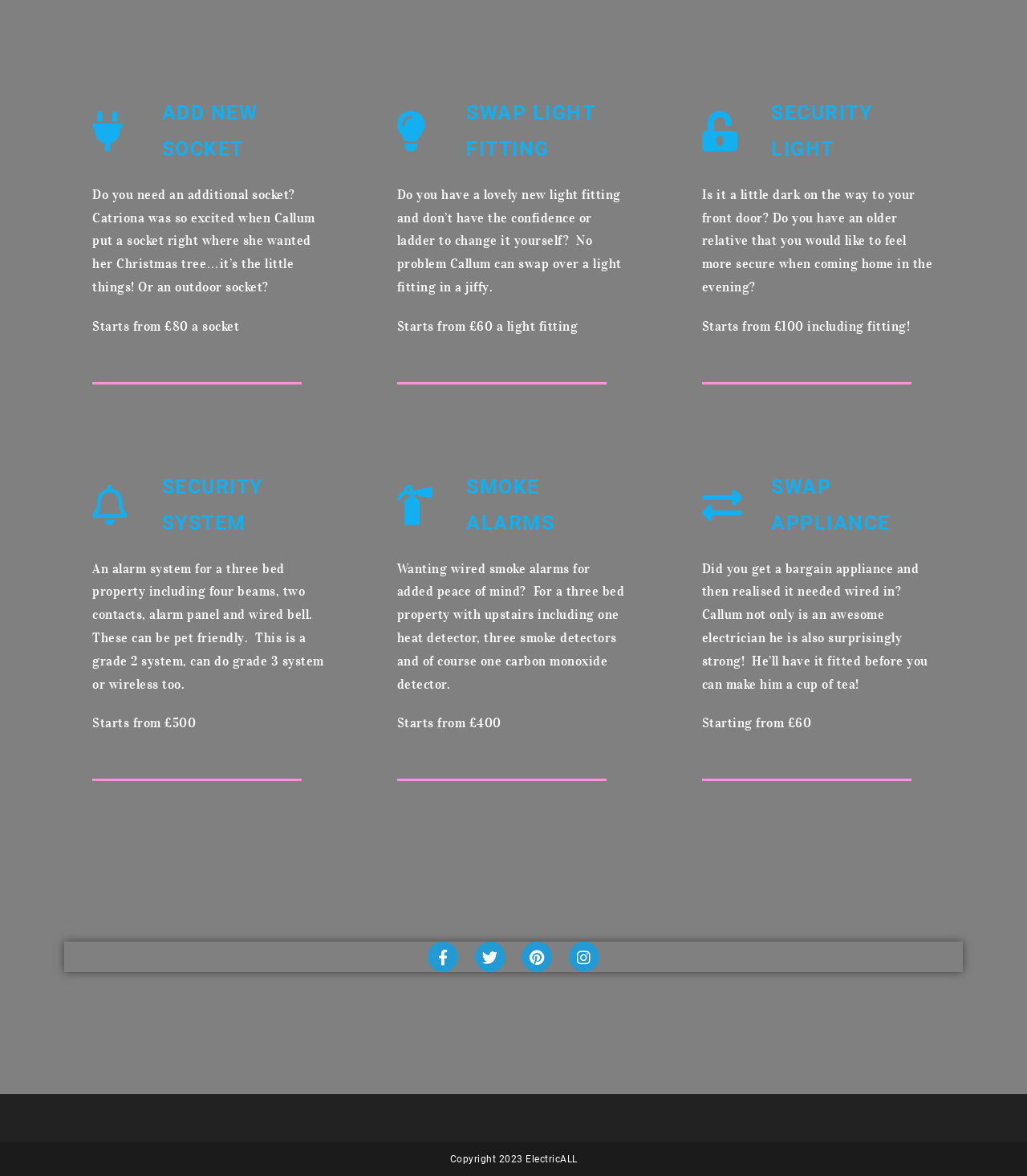Bounding box coordinates are to be given in the format (top-left x, top-left y, bottom-right x, bottom-right y). All values must be floating point numbers between 0 and 1. Provide the bounding box coordinate for the UI element described as: Twitter

[0.462, 0.801, 0.492, 0.827]